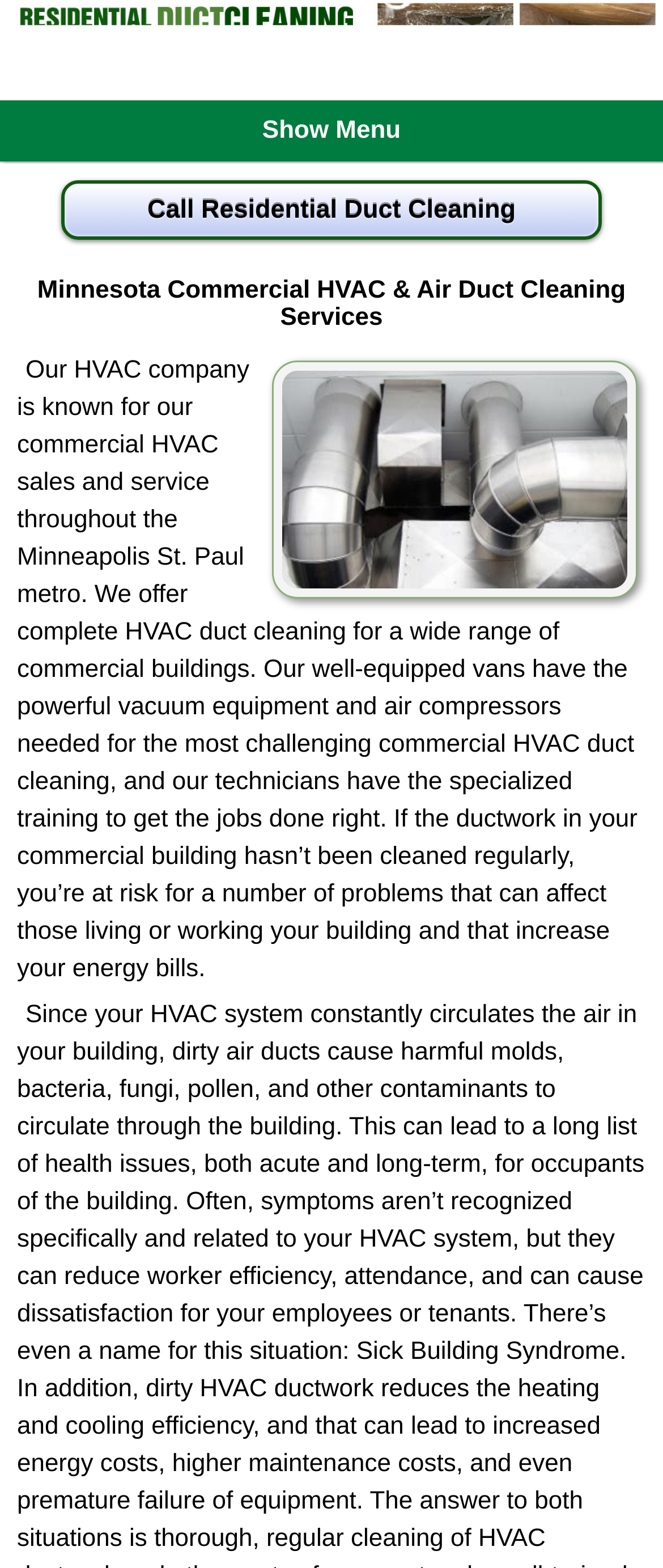Provide a thorough description of the webpage's content and layout.

The webpage is about a Minnesota air duct cleaning company that specializes in cleaning commercial heating, air conditioning, and ventilation ducts and vents in Minneapolis St Paul. 

At the top of the page, there is a link and an image with the same title "Air Duct Cleaning Minneapolis MN", taking up the full width of the page. Below this, there is a "Show Menu" button located near the top-left corner of the page. 

To the right of the "Show Menu" button, a "Call Residential Duct Cleaning" link is placed. 

A heading "Minnesota Commercial HVAC & Air Duct Cleaning Services" is positioned below the top elements, spanning almost the full width of the page. 

Below the heading, an image "Commercial Duct Cleaning MN" is placed, taking up most of the page's width. 

A block of text follows the image, describing the company's commercial HVAC sales and service, including their duct cleaning capabilities and the importance of regular duct cleaning for commercial buildings. This text block is positioned below the image and spans most of the page's width.